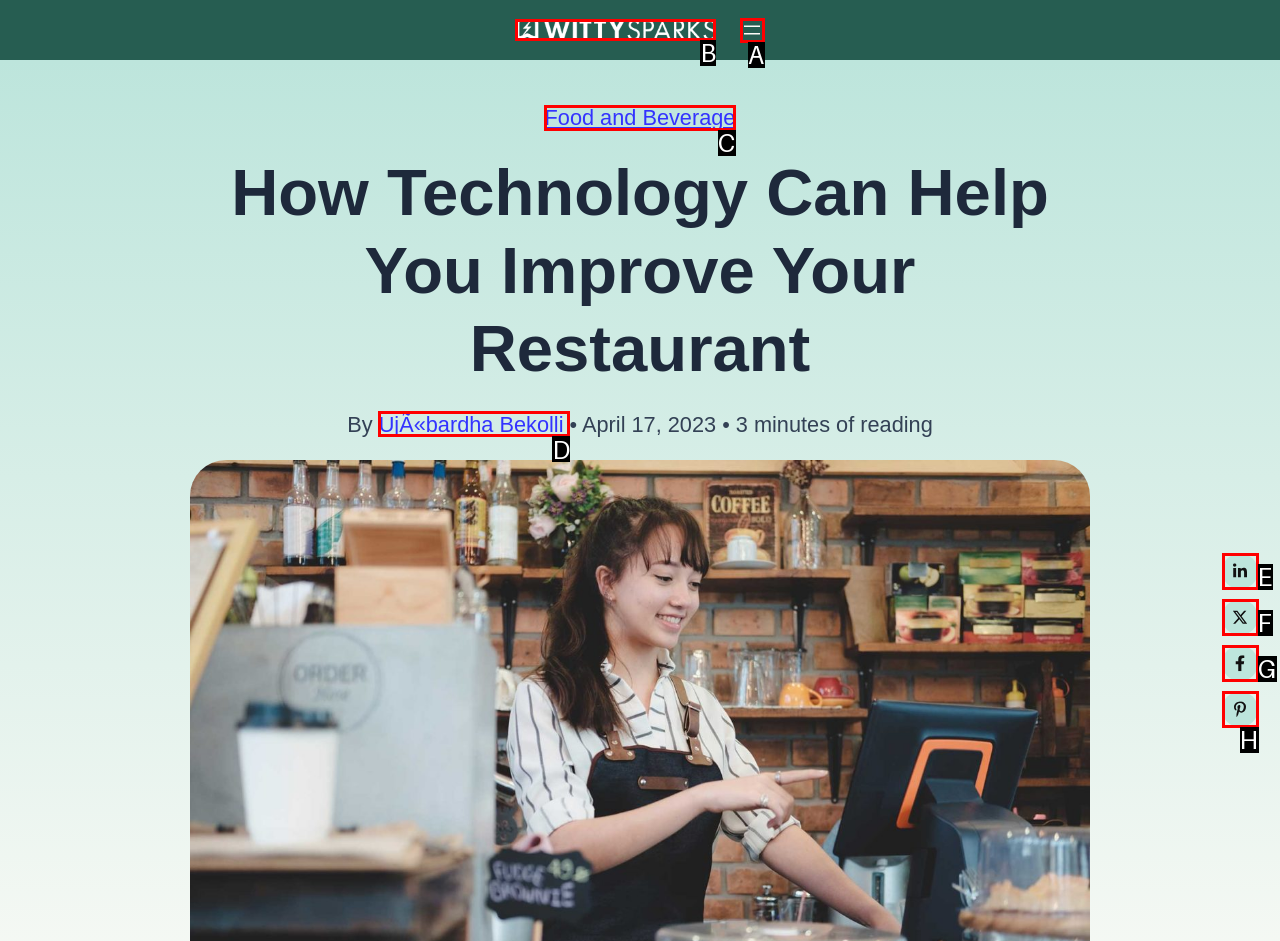Determine the letter of the UI element that you need to click to perform the task: Click the WittySparks Logo.
Provide your answer with the appropriate option's letter.

B